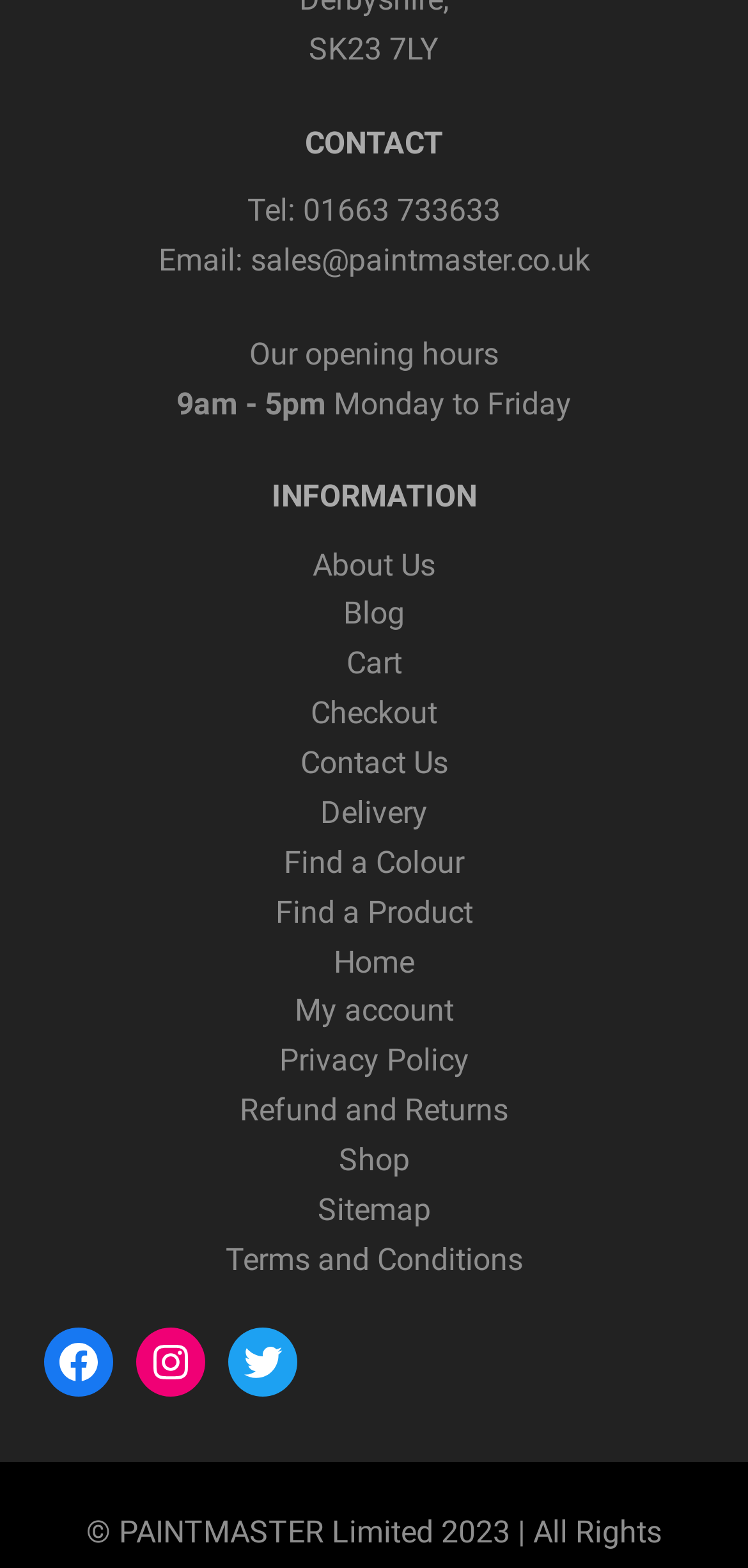Find the bounding box coordinates of the clickable area that will achieve the following instruction: "Check our email".

[0.335, 0.154, 0.788, 0.178]